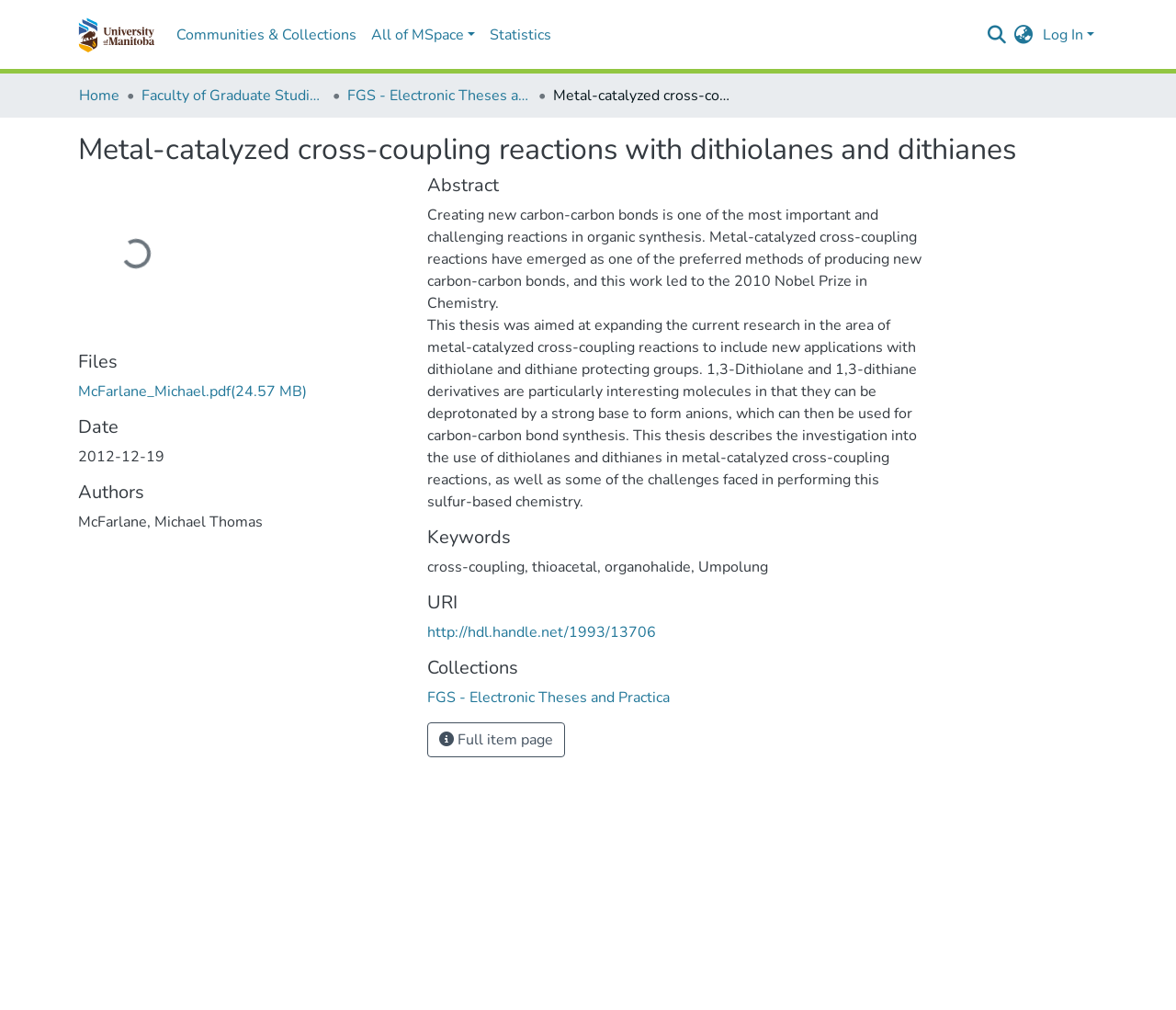Ascertain the bounding box coordinates for the UI element detailed here: "Statistics". The coordinates should be provided as [left, top, right, bottom] with each value being a float between 0 and 1.

[0.41, 0.016, 0.475, 0.053]